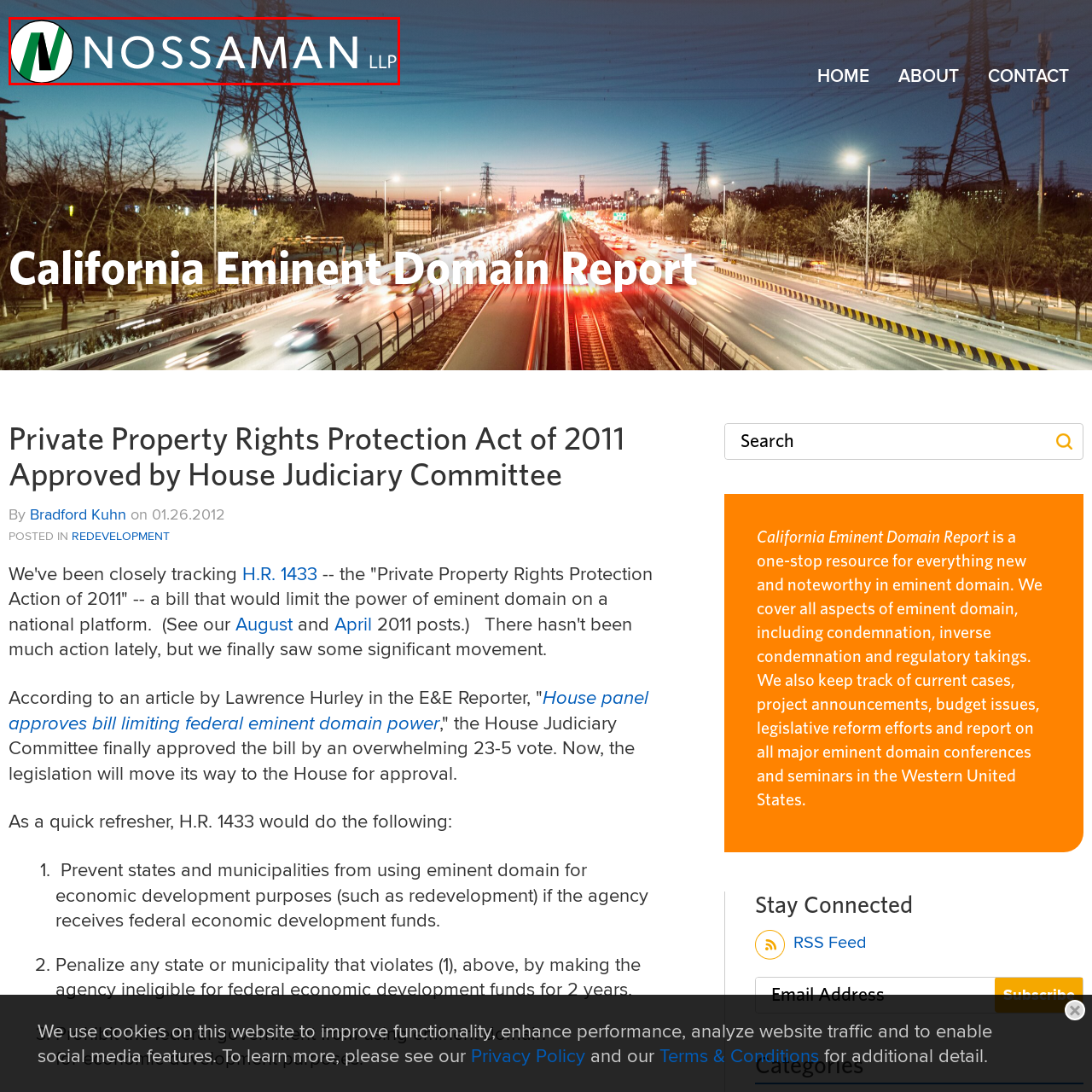What type of law does Nossaman LLP specialize in?
Pay attention to the image surrounded by the red bounding box and answer the question in detail based on the image.

The caption suggests that Nossaman LLP provides legal services in complex sectors such as eminent domain and land use law, which is reflected in the stylized background of the logo that hints at energy infrastructure.